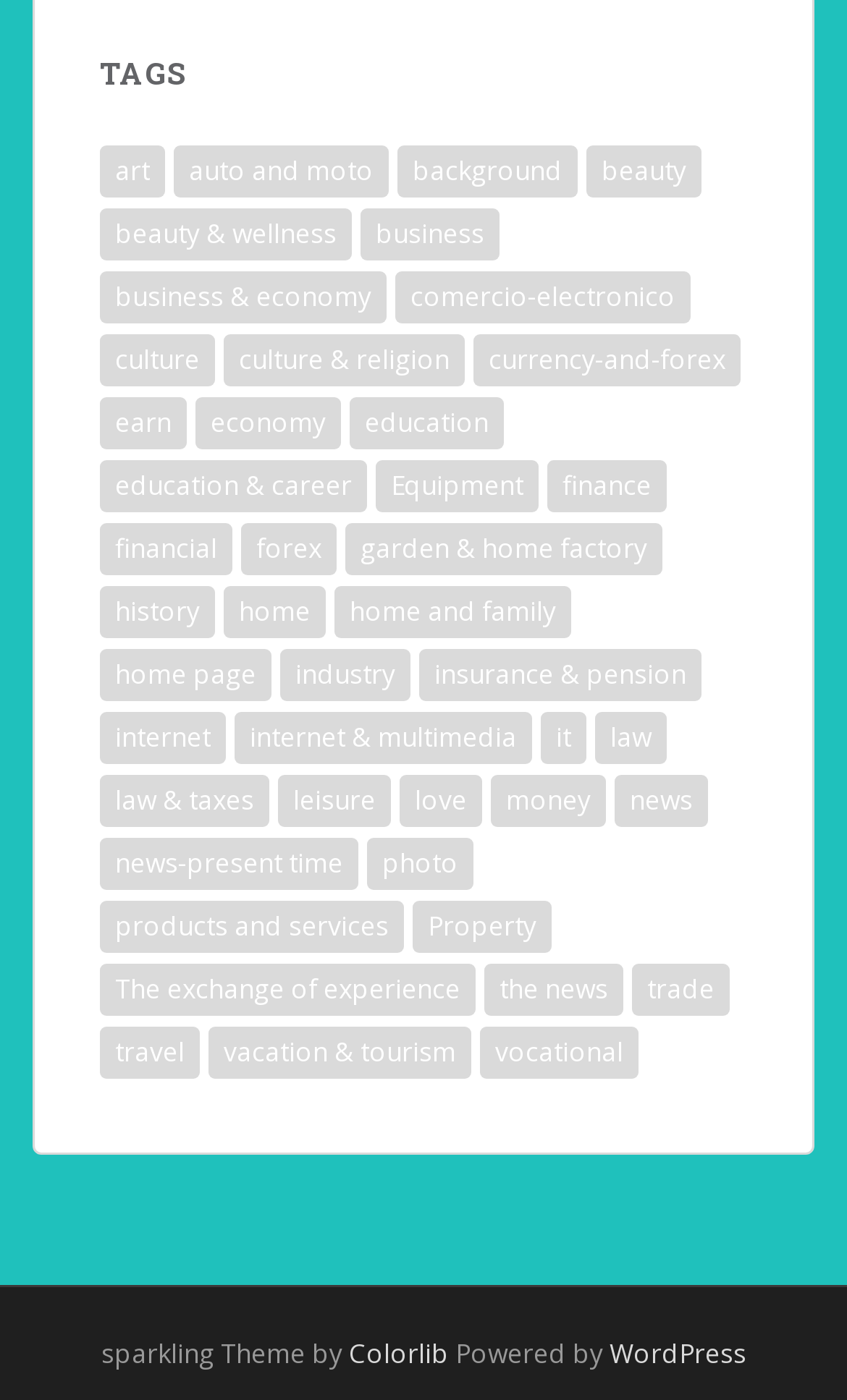How many categories are listed on the webpage?
From the image, provide a succinct answer in one word or a short phrase.

30